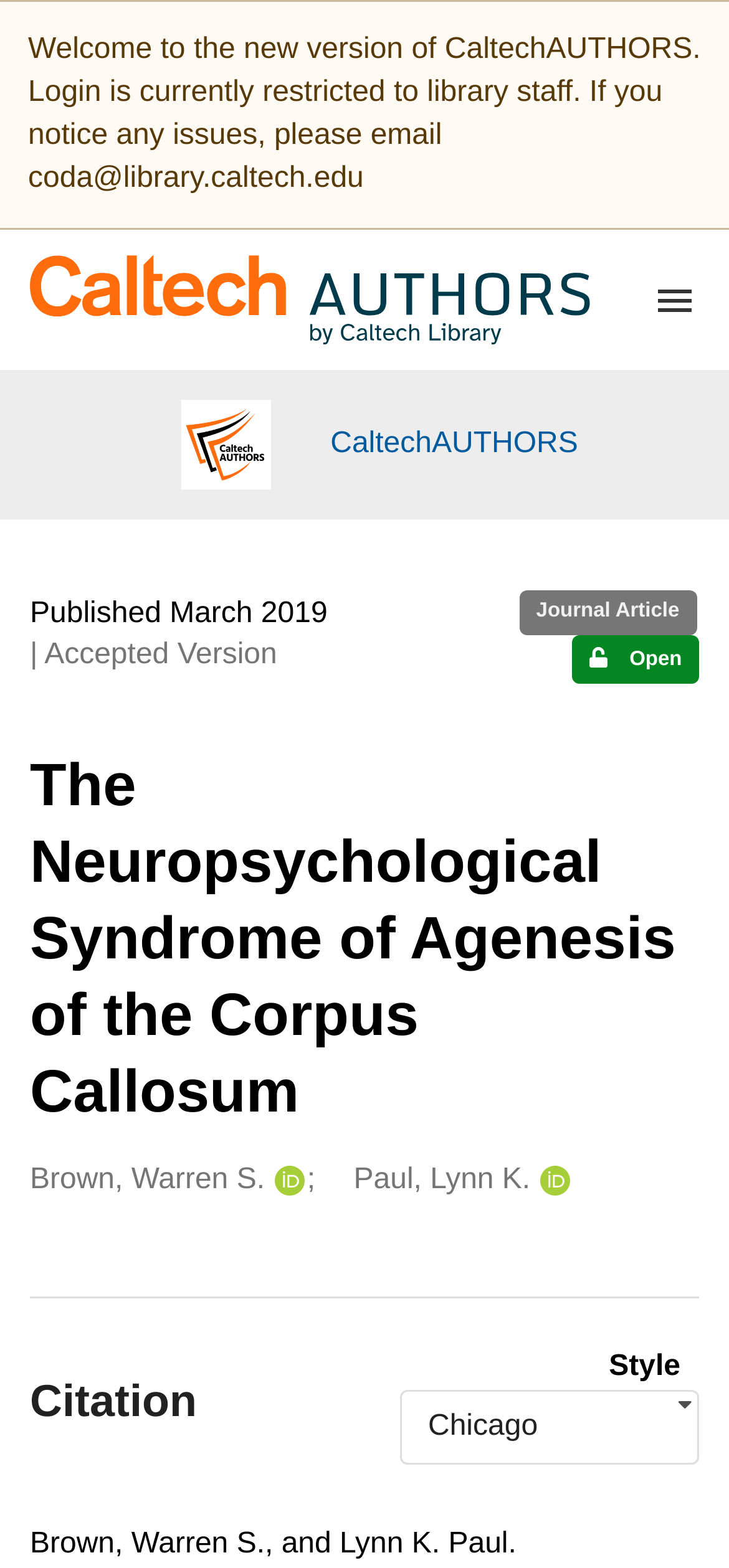Deliver a detailed narrative of the webpage's visual and textual elements.

The webpage is about the neuropsychological syndrome of agenesis of the corpus callosum. At the top left, there is a link to skip to the main content. Below it, a welcome message is displayed, stating that the login is currently restricted to library staff and providing an email address to report any issues.

To the right of the welcome message, the CaltechAUTHORS logo is displayed, which is also a link. Below the logo, there is a section displaying the publication date and version number, which includes the published date, "March 2019", and the accepted version. Next to it, the resource type is indicated as a "Journal Article", and the access status is marked as "Open".

Below this section, the record title and creators are displayed. The title, "The Neuropsychological Syndrome of Agenesis of the Corpus Callosum", is a heading. The creators and contributors are listed, including Warren S. Brown and Lynn K. Paul, with links to their profiles and ORCID icons. 

Further down, there is a citation section with a heading, and a listbox to select the citation style, with options including "Chicago".